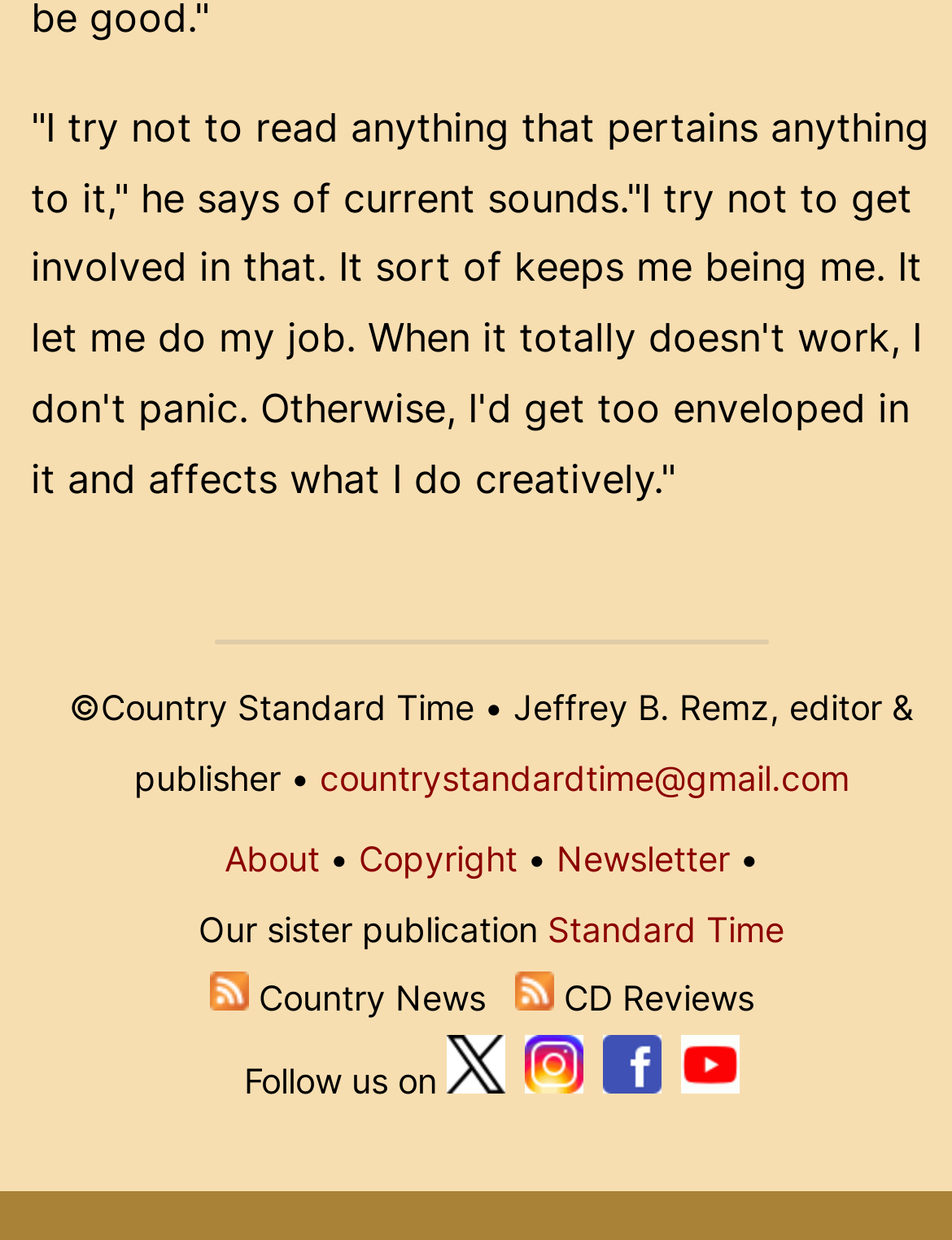Locate the bounding box coordinates of the area that needs to be clicked to fulfill the following instruction: "Visit About page". The coordinates should be in the format of four float numbers between 0 and 1, namely [left, top, right, bottom].

[0.236, 0.675, 0.336, 0.708]